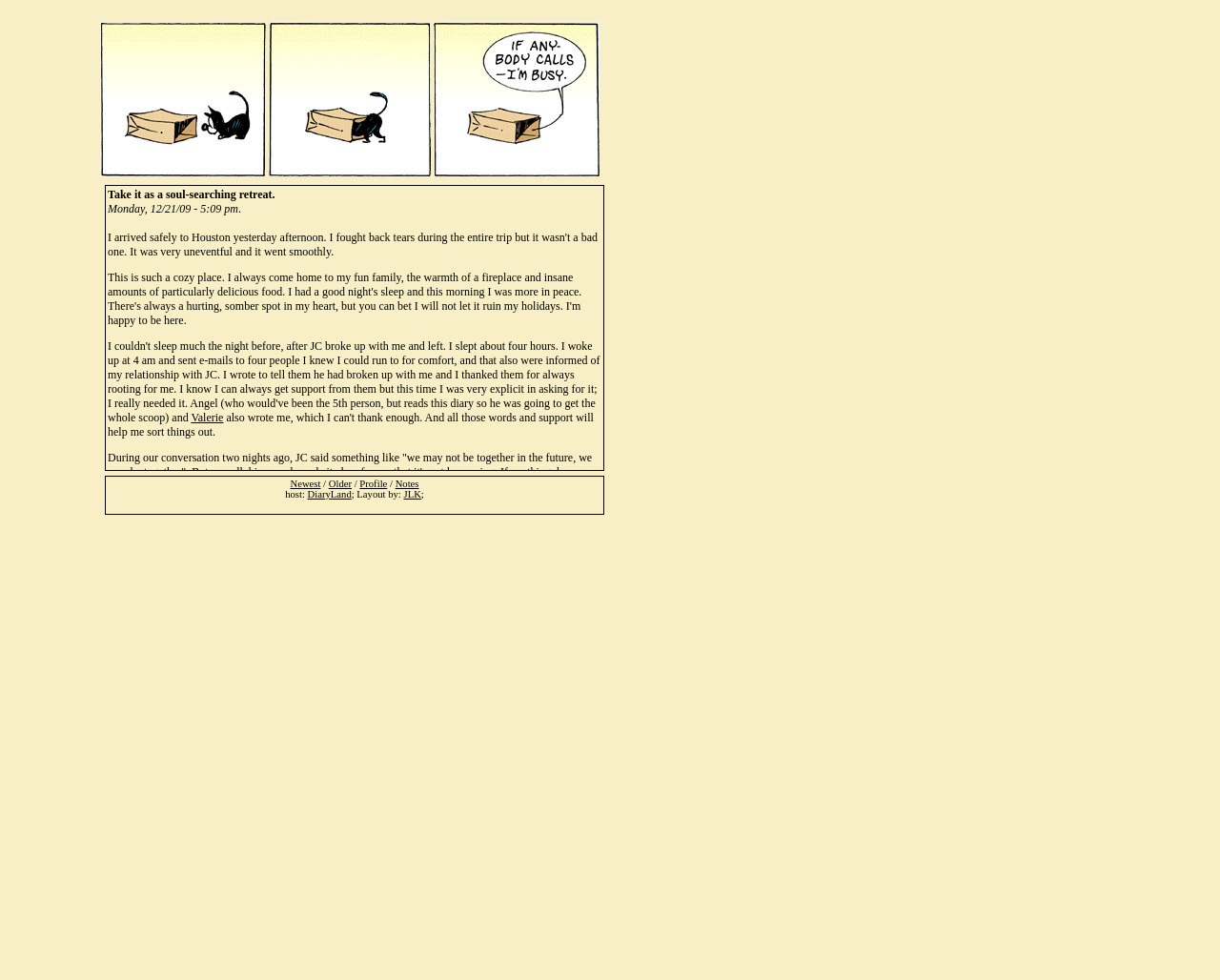What is the author's current emotional state?
Please elaborate on the answer to the question with detailed information.

The author's current emotional state can be inferred as sad because of the content of the text, which talks about a break-up and the author's feelings about it. The tone of the text is melancholic and introspective, suggesting that the author is going through a difficult emotional time.